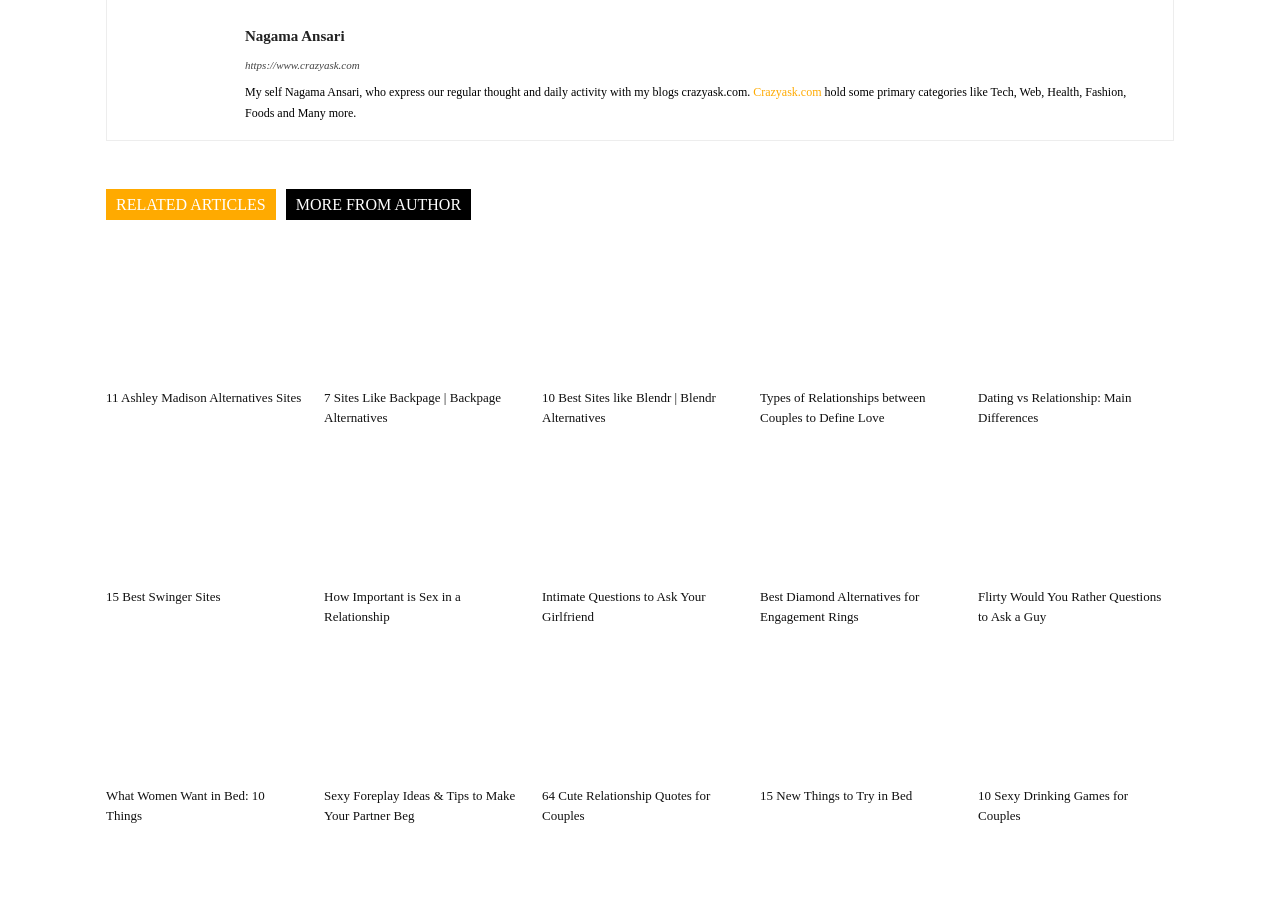Use the details in the image to answer the question thoroughly: 
What is the topic of the last article?

The last article's topic is 'Drinking Games for Couples', which is mentioned in the last heading element and its corresponding link element.